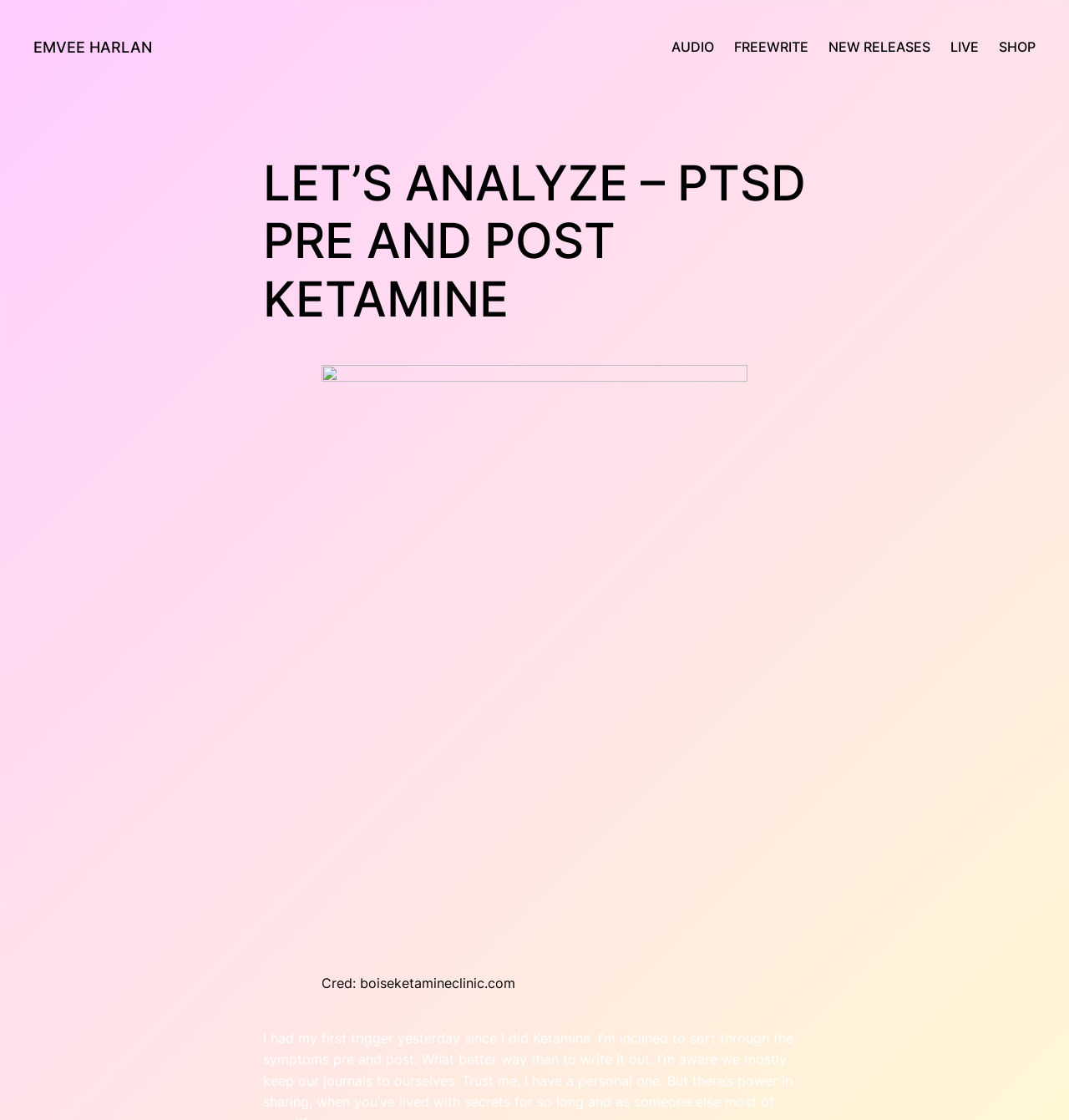Using the element description: "New Releases", determine the bounding box coordinates for the specified UI element. The coordinates should be four float numbers between 0 and 1, [left, top, right, bottom].

[0.775, 0.032, 0.87, 0.052]